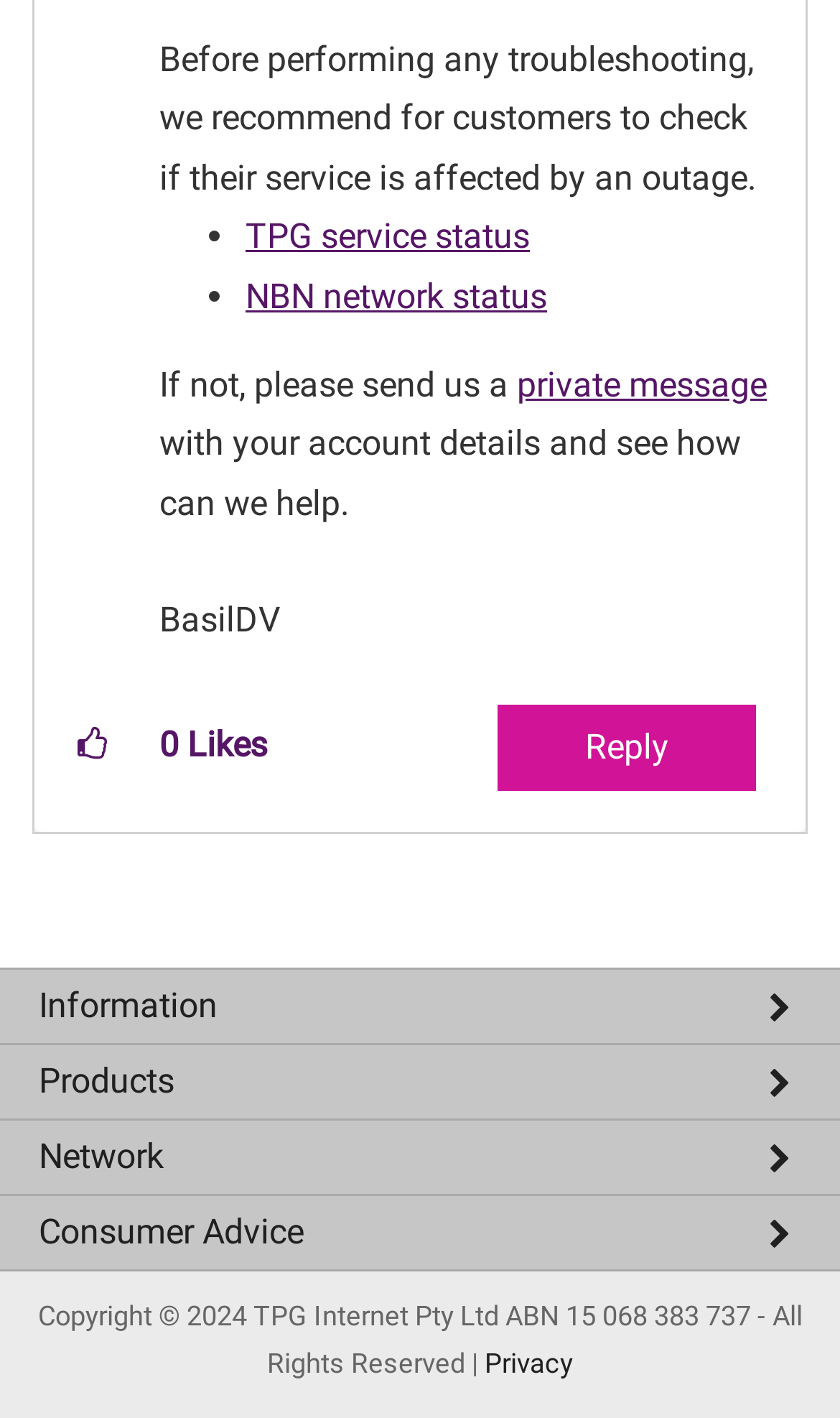Find the bounding box coordinates for the element that must be clicked to complete the instruction: "Give kudos to this post". The coordinates should be four float numbers between 0 and 1, indicated as [left, top, right, bottom].

[0.062, 0.497, 0.159, 0.554]